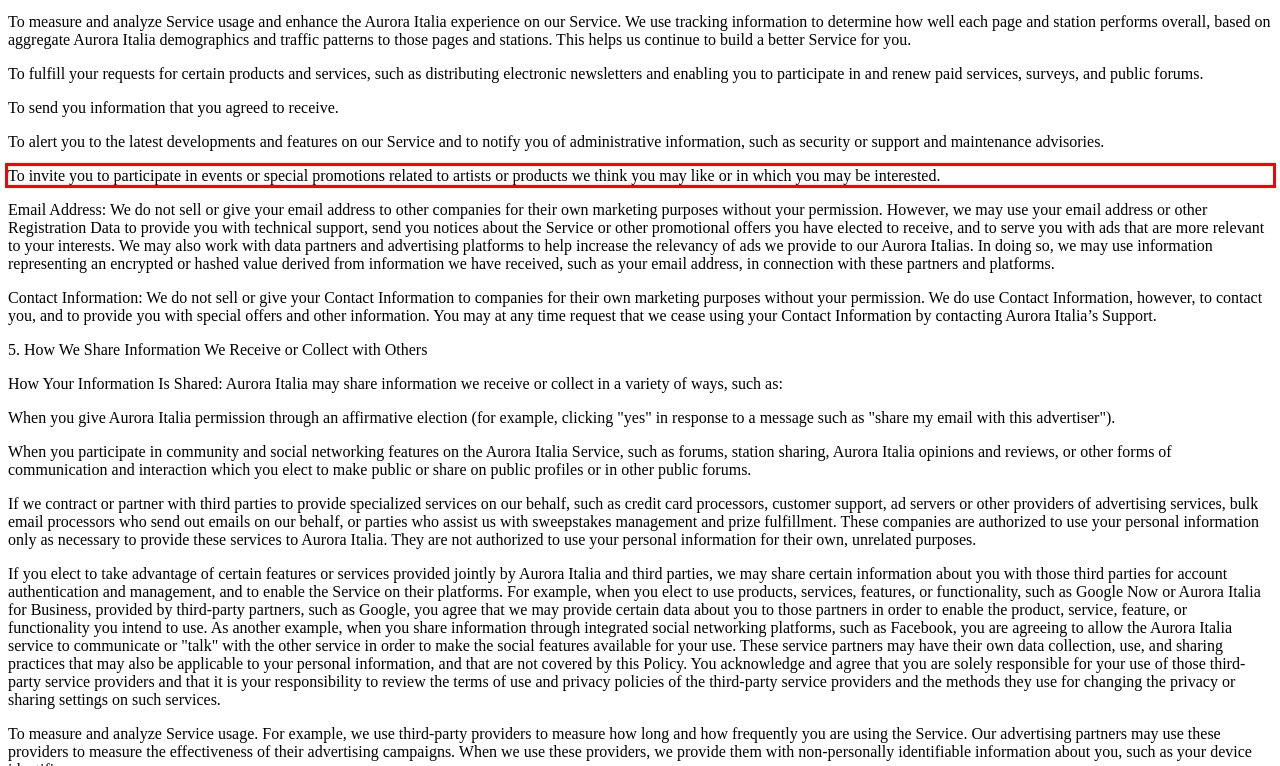Review the webpage screenshot provided, and perform OCR to extract the text from the red bounding box.

To invite you to participate in events or special promotions related to artists or products we think you may like or in which you may be interested.